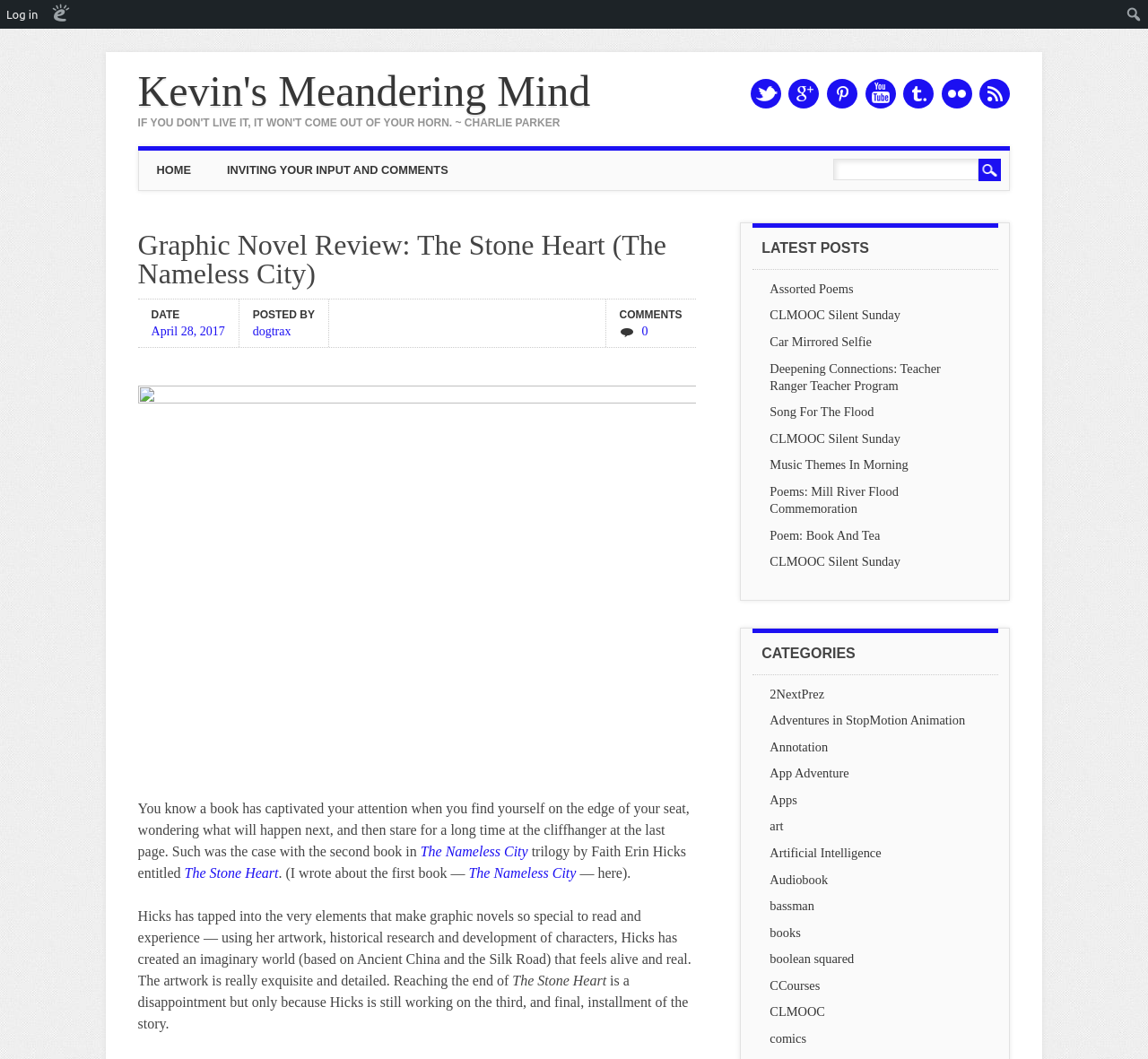Please find the bounding box coordinates (top-left x, top-left y, bottom-right x, bottom-right y) in the screenshot for the UI element described as follows: CLMOOC

[0.671, 0.949, 0.719, 0.962]